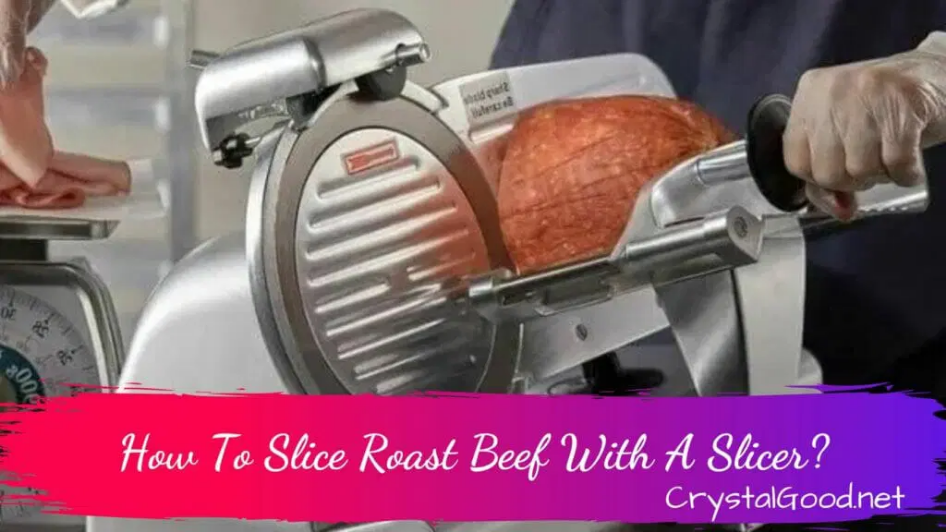What question does the accompanying text pose?
Please look at the screenshot and answer using one word or phrase.

How To Slice Roast Beef With A Slicer?